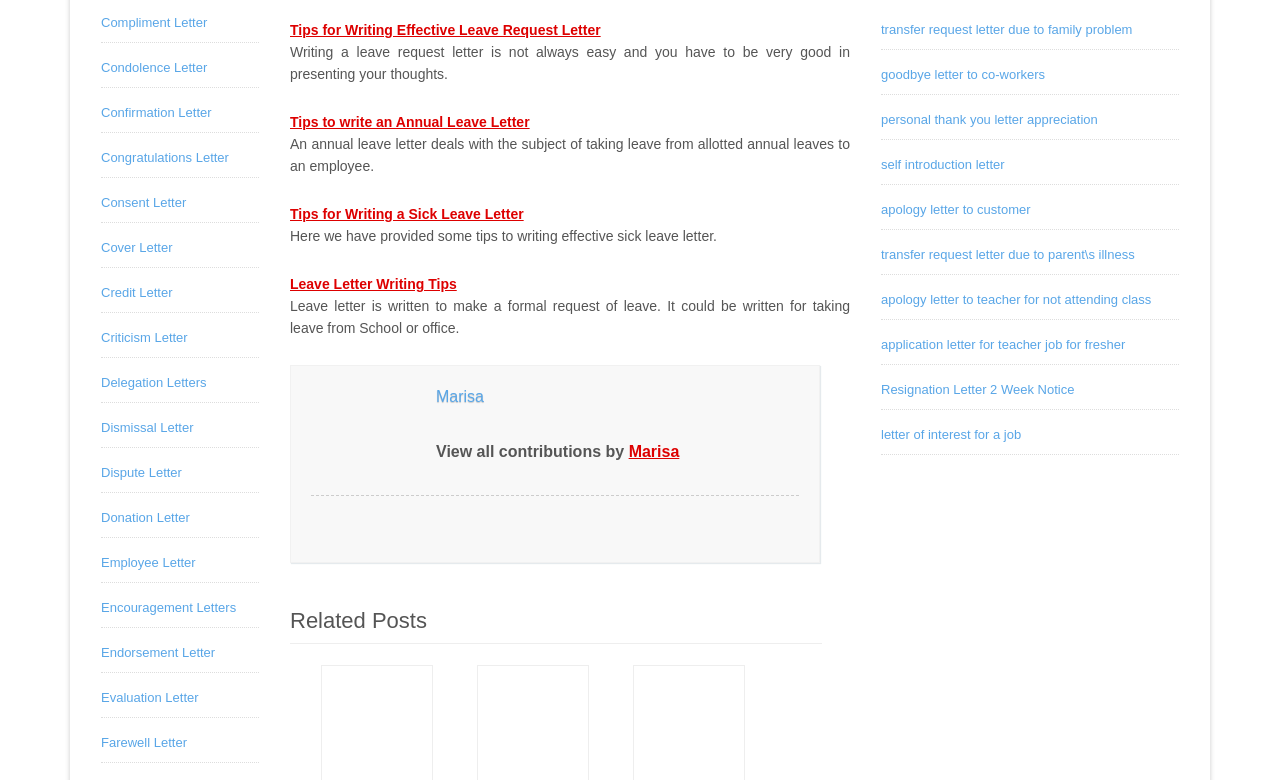Respond with a single word or phrase to the following question:
What is the title of the first link?

Tips for Writing Effective Leave Request Letter